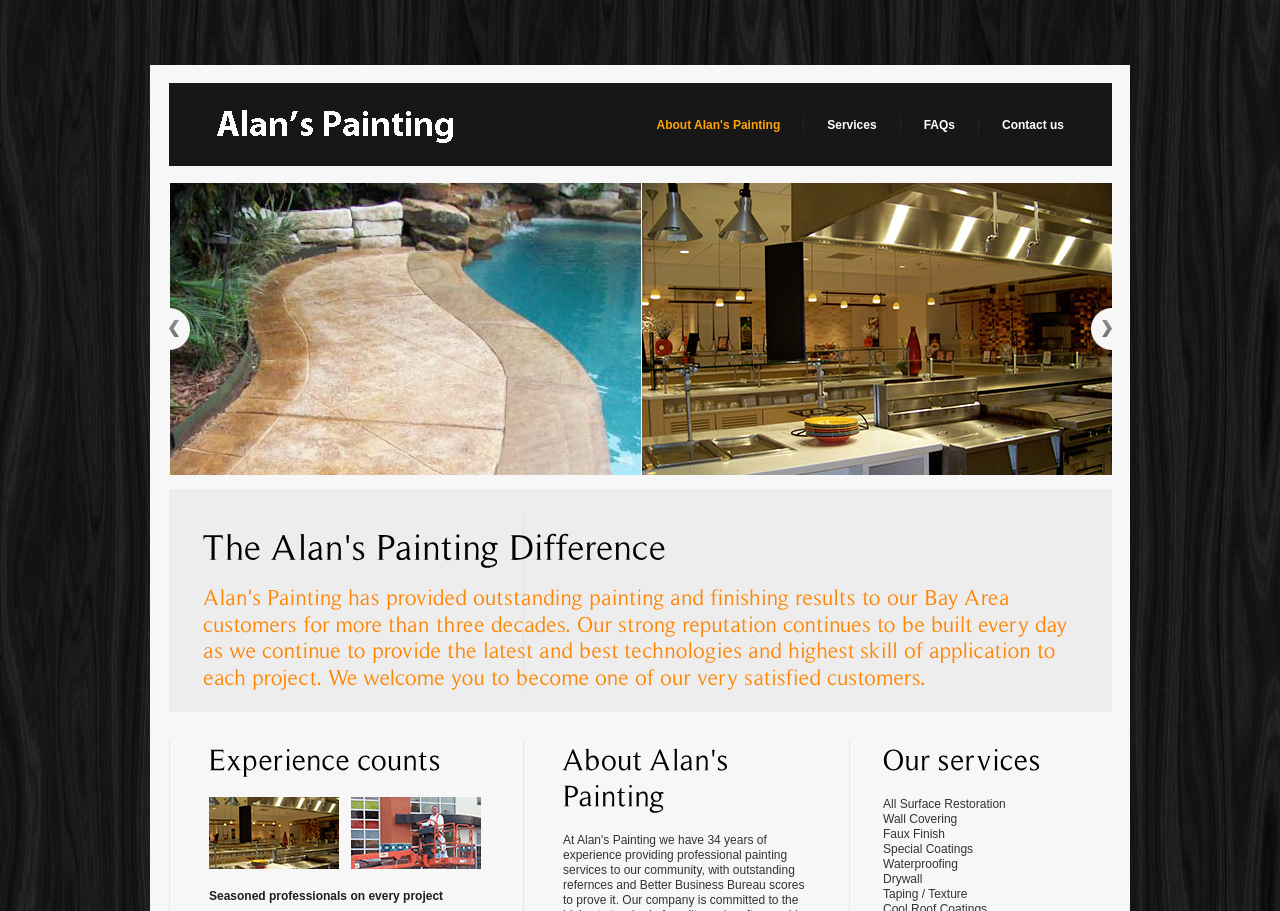Please study the image and answer the question comprehensively:
What type of services does Alan's Painting provide?

Based on the webpage, I can see that the heading 'Commercial and Maintenance Painting' and the meta description 'Alan's Painting provides outstanding residential and commercial painting and finishing services.' indicate that Alan's Painting provides residential, commercial, and industrial painting services.